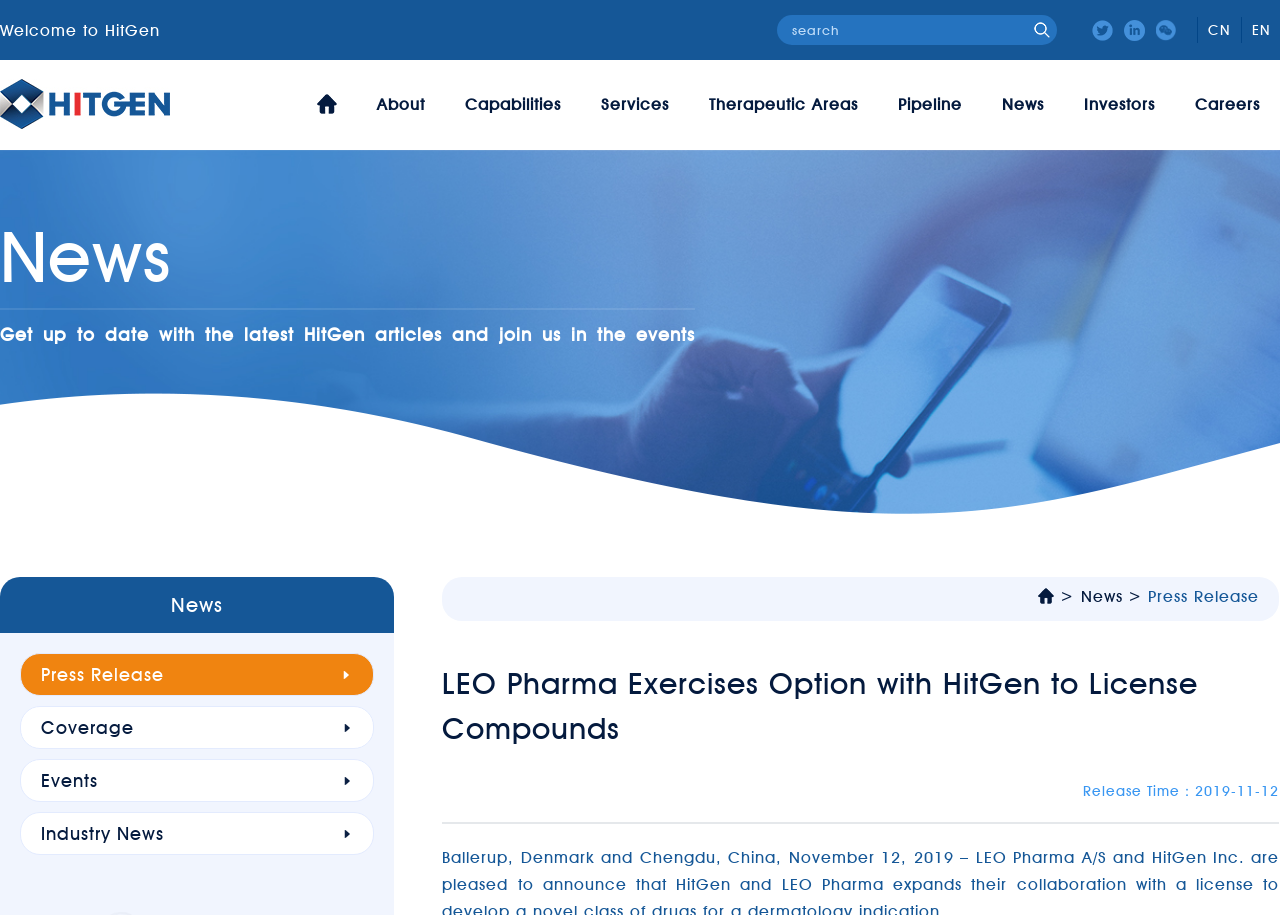Locate the bounding box coordinates for the element described below: "EN". The coordinates must be four float values between 0 and 1, formatted as [left, top, right, bottom].

[0.97, 0.019, 1.0, 0.047]